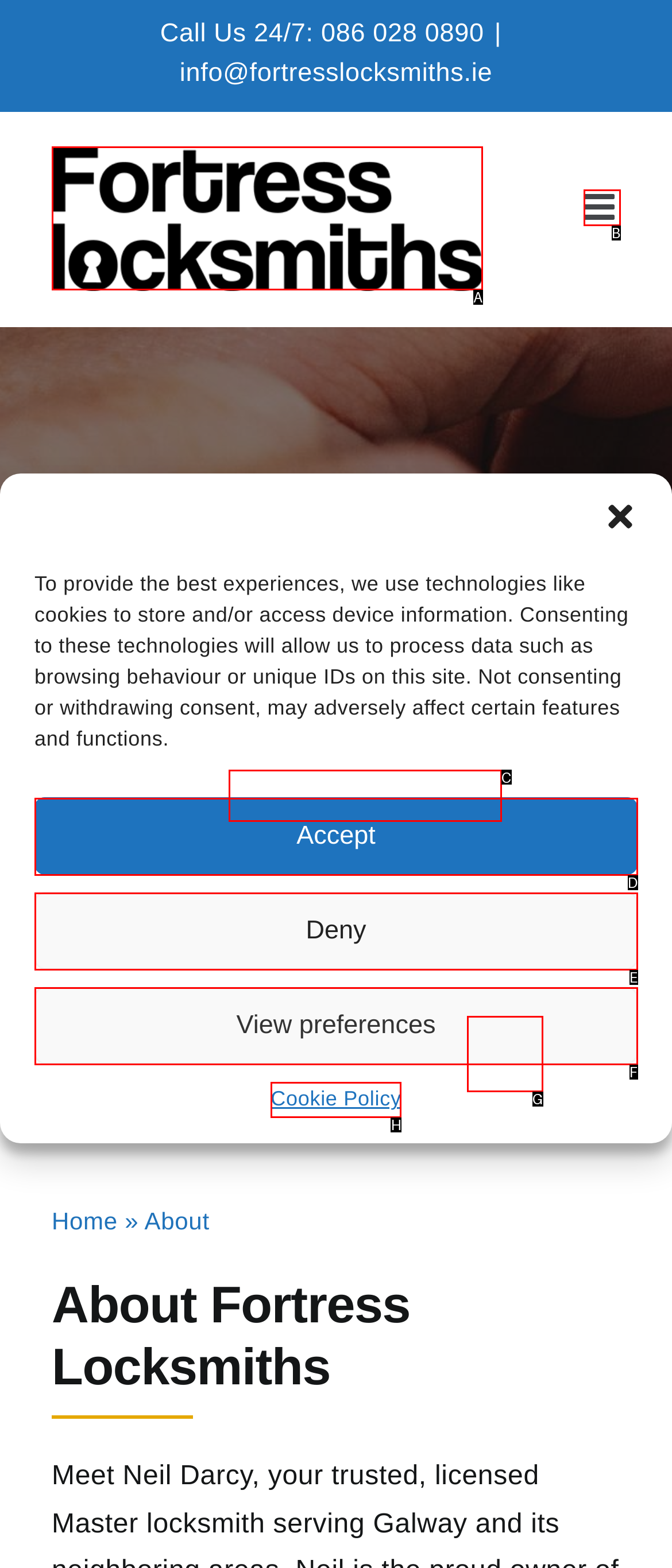Select the letter that aligns with the description: aria-label="Toggle mobile menu". Answer with the letter of the selected option directly.

B